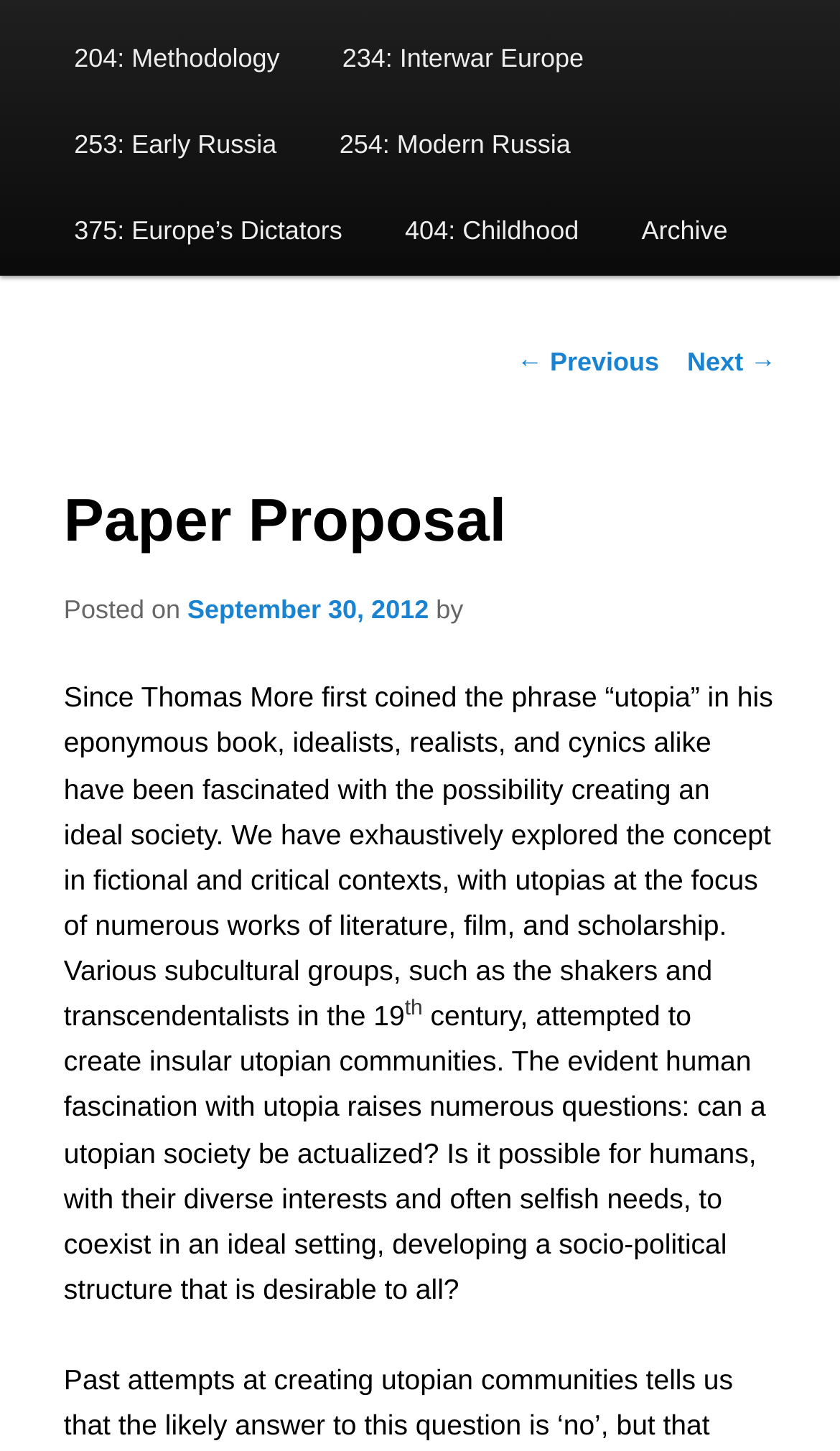Using the provided element description, identify the bounding box coordinates as (top-left x, top-left y, bottom-right x, bottom-right y). Ensure all values are between 0 and 1. Description: Archive

[0.726, 0.131, 0.904, 0.19]